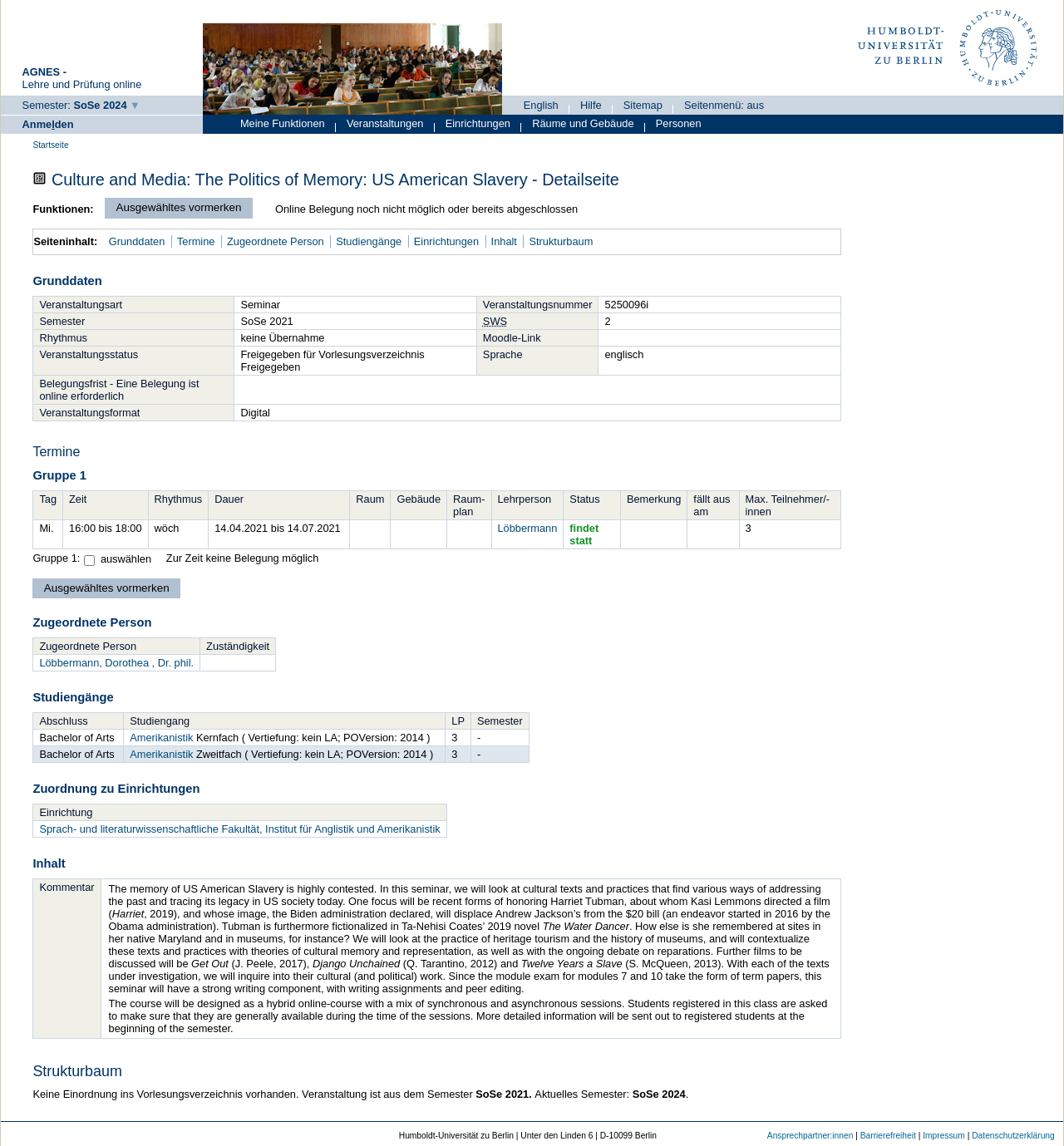Please determine the bounding box coordinates of the element to click on in order to accomplish the following task: "Select the 'English' language". Ensure the coordinates are four float numbers ranging from 0 to 1, i.e., [left, top, right, bottom].

[0.487, 0.086, 0.53, 0.097]